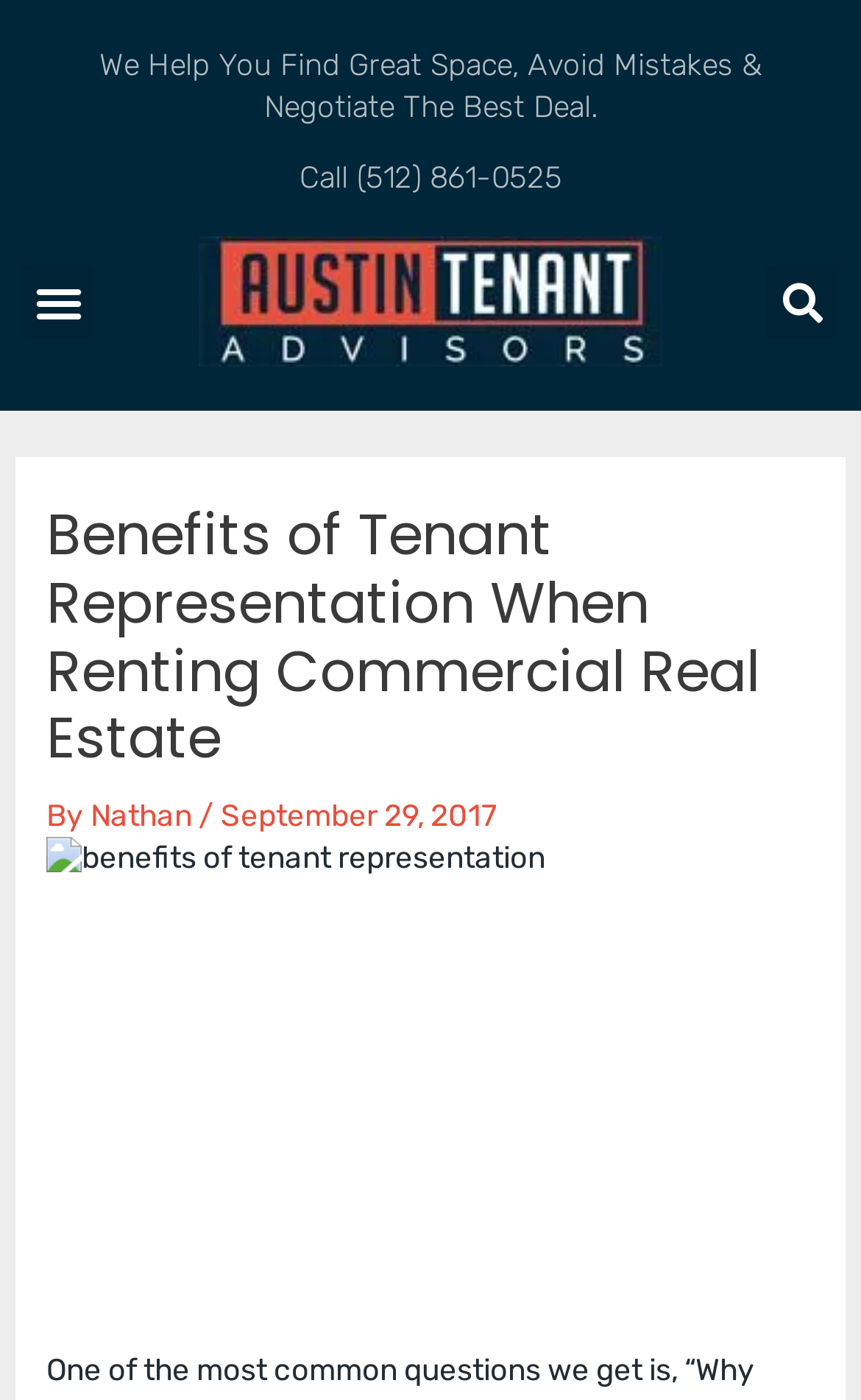Who wrote the article about tenant representation?
Please provide a single word or phrase answer based on the image.

Nathan